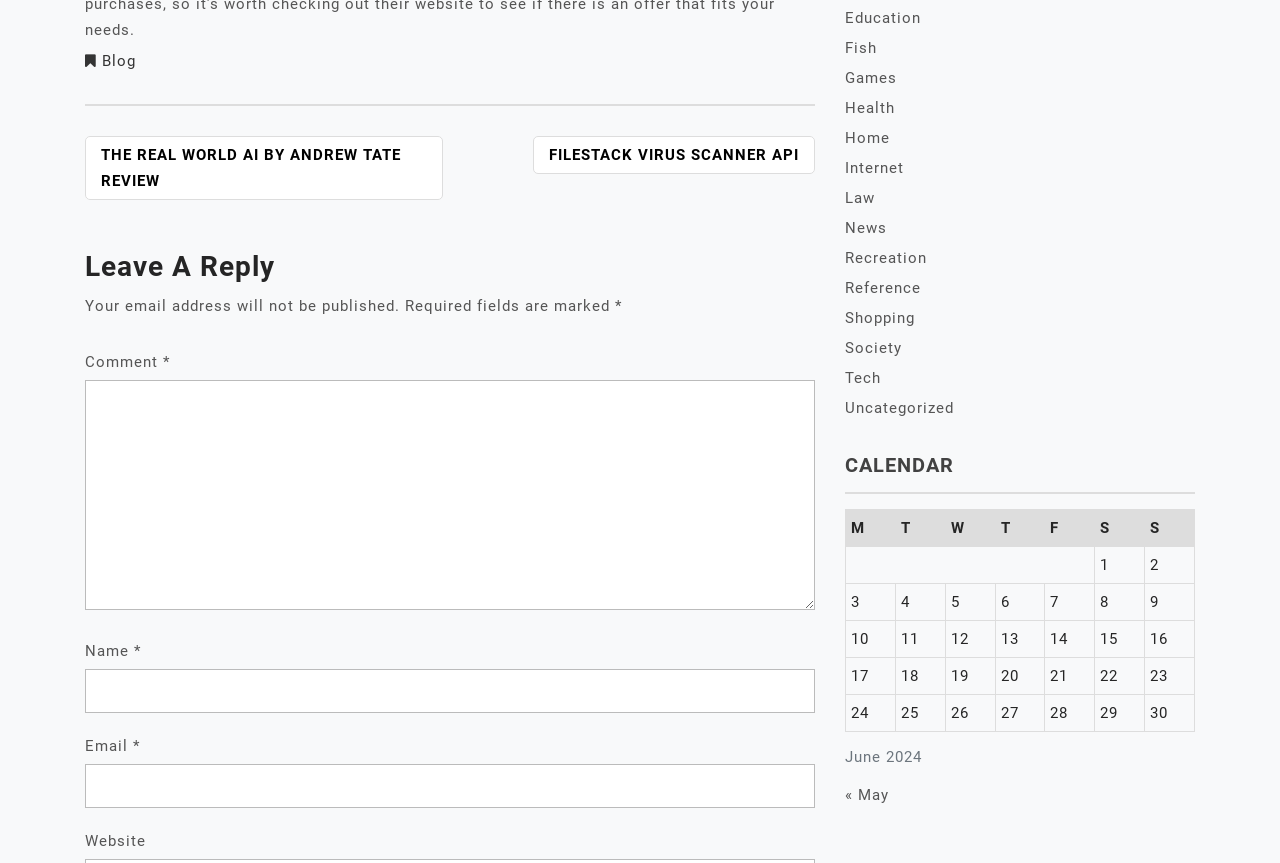Given the element description "Apply for this job" in the screenshot, predict the bounding box coordinates of that UI element.

None